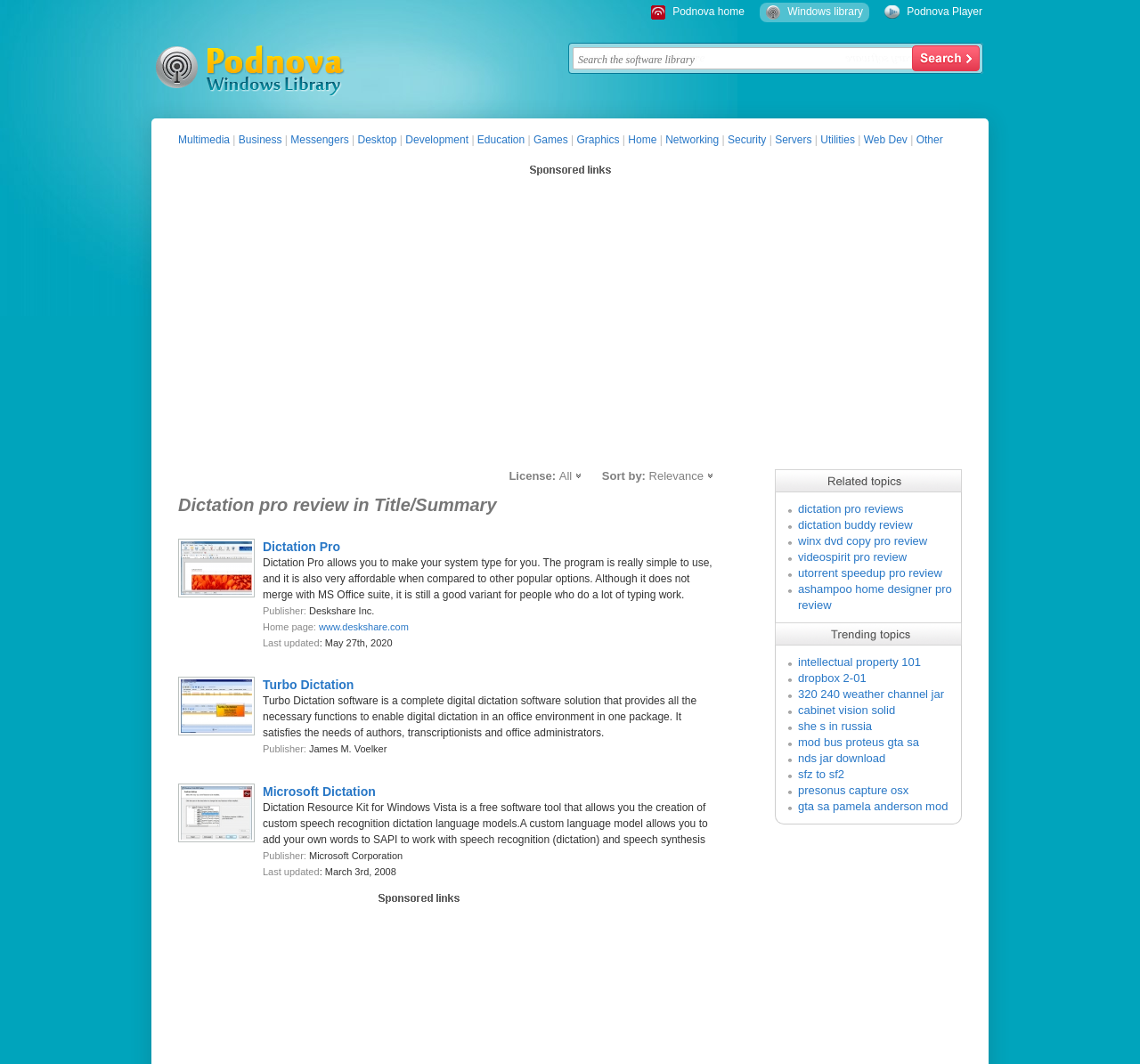What categories are available for software classification?
Please respond to the question with a detailed and well-explained answer.

The webpage provides a list of categories for software classification, including Multimedia, Business, Messengers, Desktop, Development, Education, Games, Graphics, Home, Networking, Security, Servers, Utilities, and Web Dev. These categories are likely used to organize and filter software listings on the webpage.